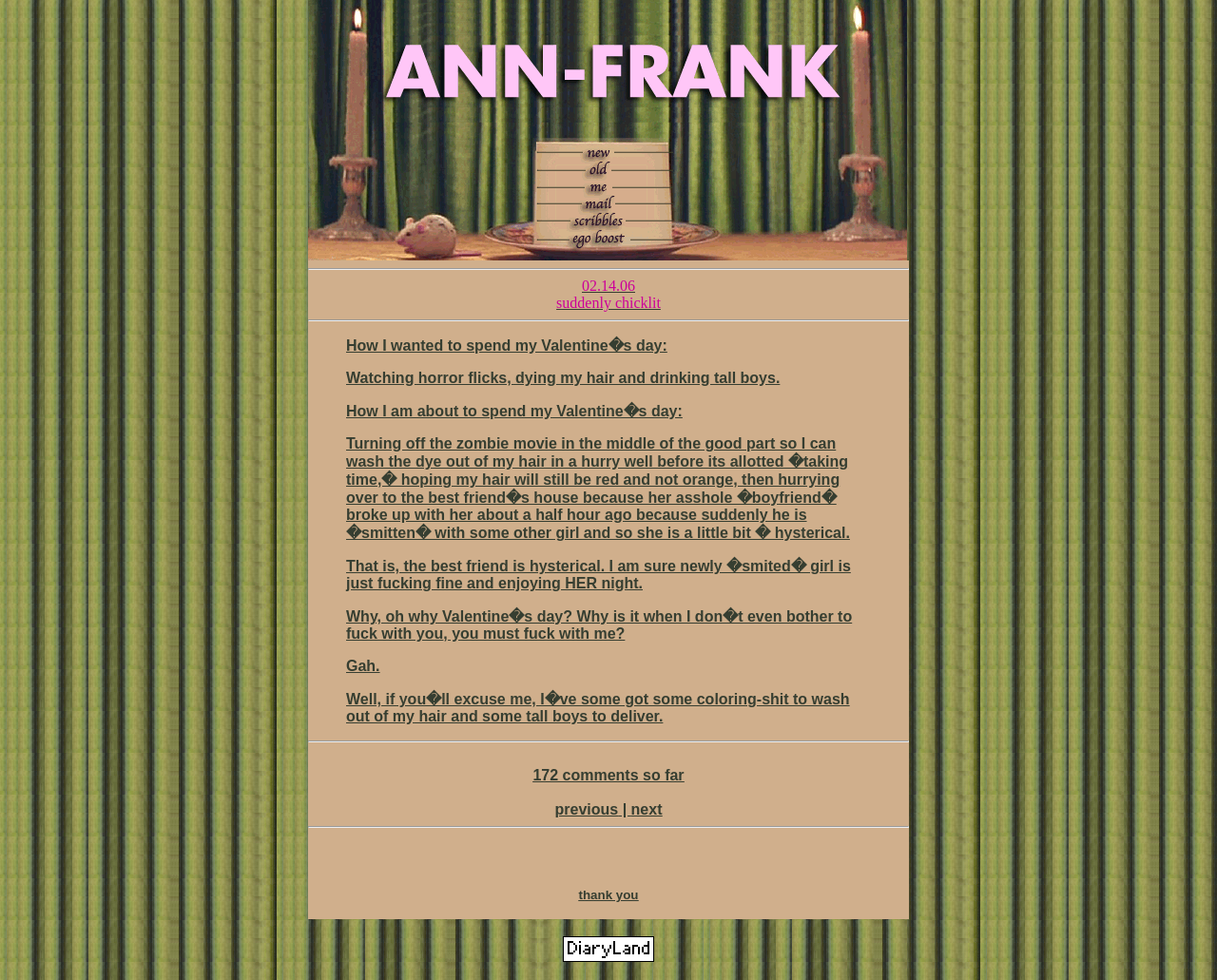What is the author's opinion of the newly smitten girl?
Based on the image, provide a one-word or brief-phrase response.

Fine